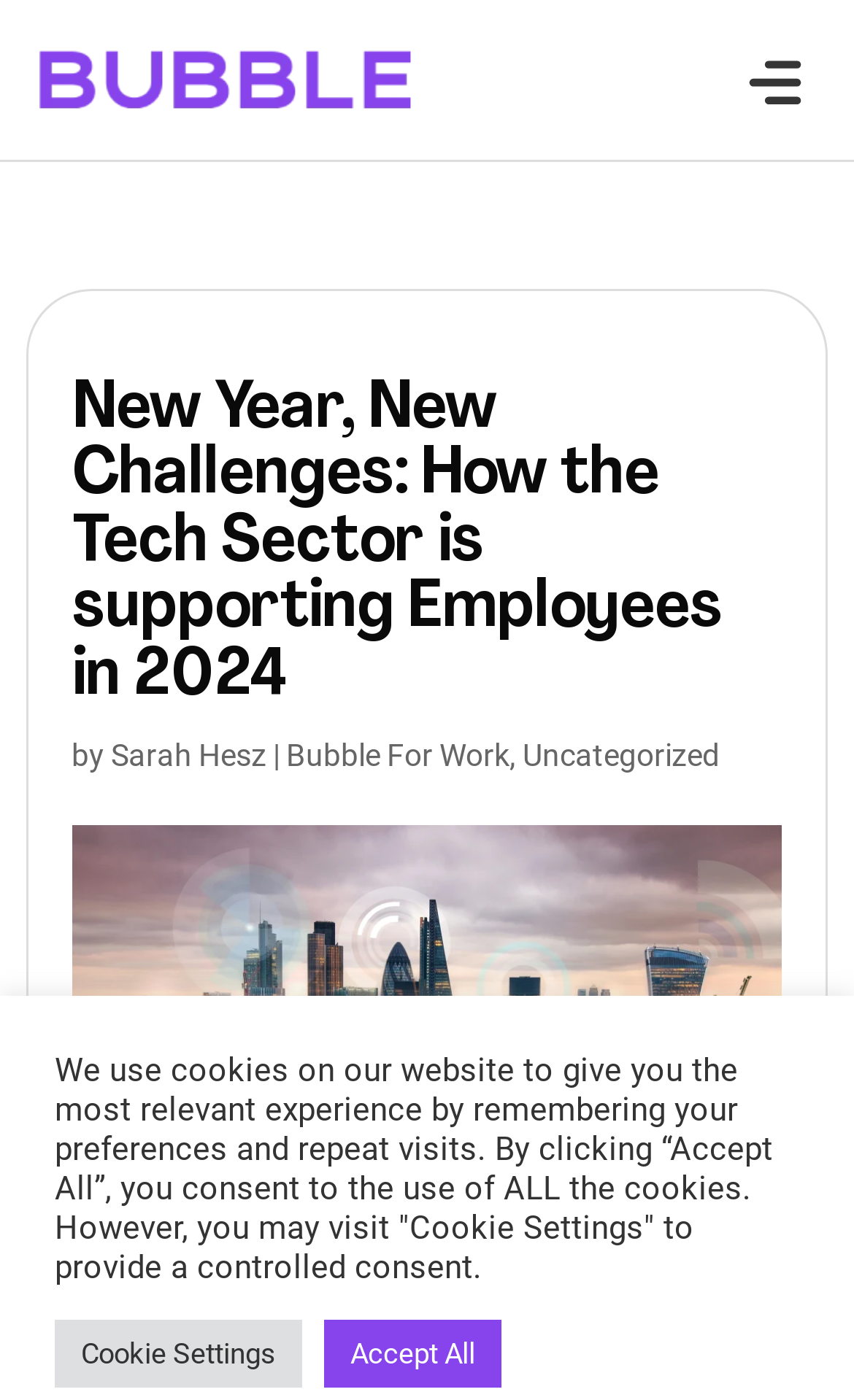How many links are present in the article heading?
Please answer the question as detailed as possible.

The number of links present in the article heading can be found by counting the number of link elements within the heading element, which is 1.